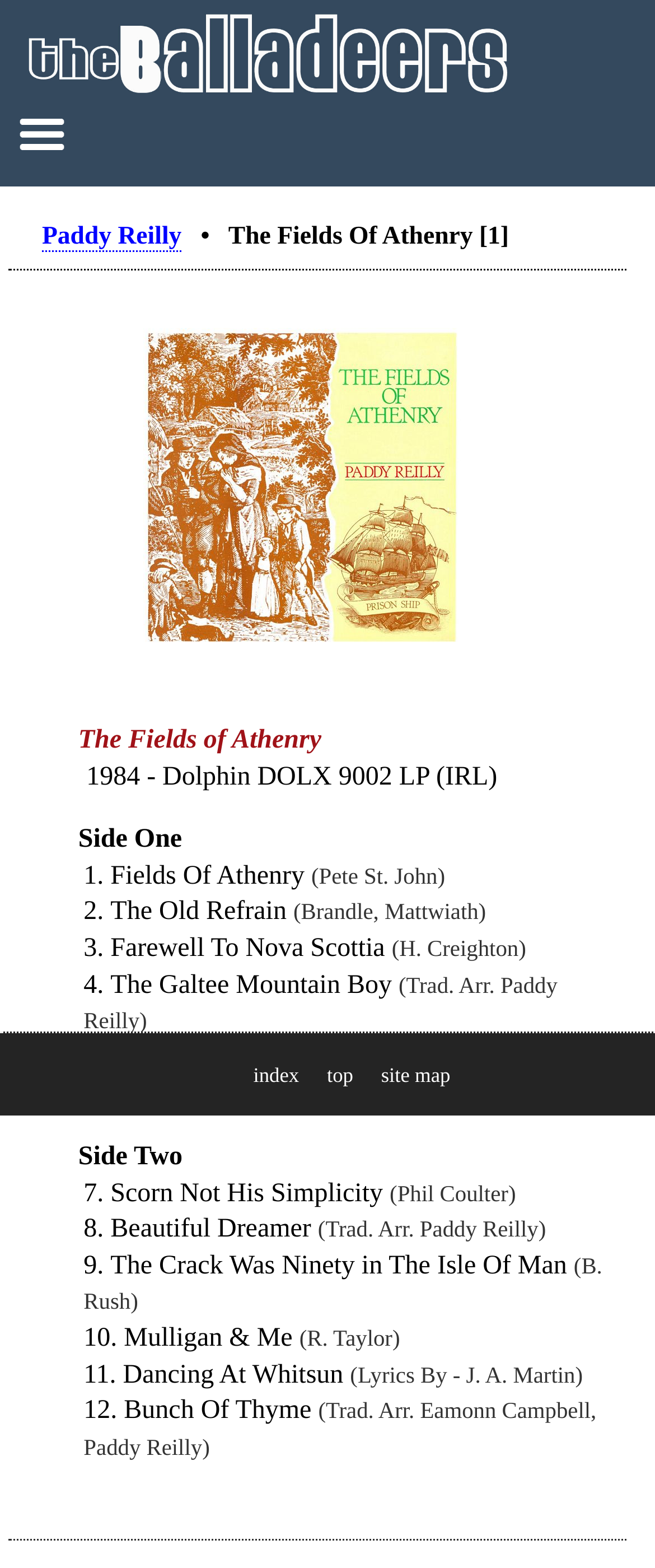Who is the author of the song 'Scorn Not His Simplicity'?
Answer the question with a detailed and thorough explanation.

The author of the song 'Scorn Not His Simplicity' is obtained from the static text element '(Phil Coulter)' which is located next to the track title 'Scorn Not His Simplicity'.